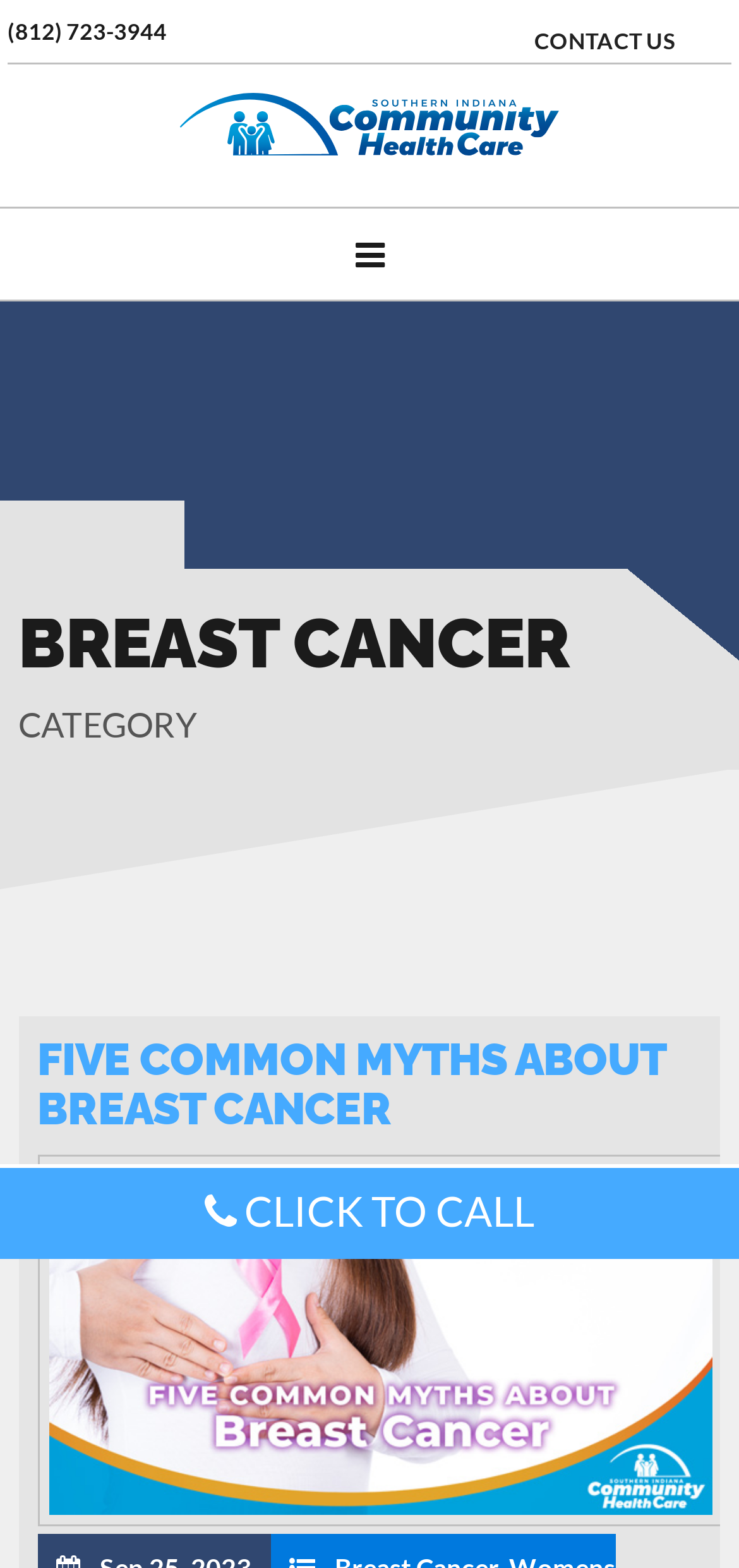Find the bounding box coordinates for the HTML element specified by: "Contact US".

None